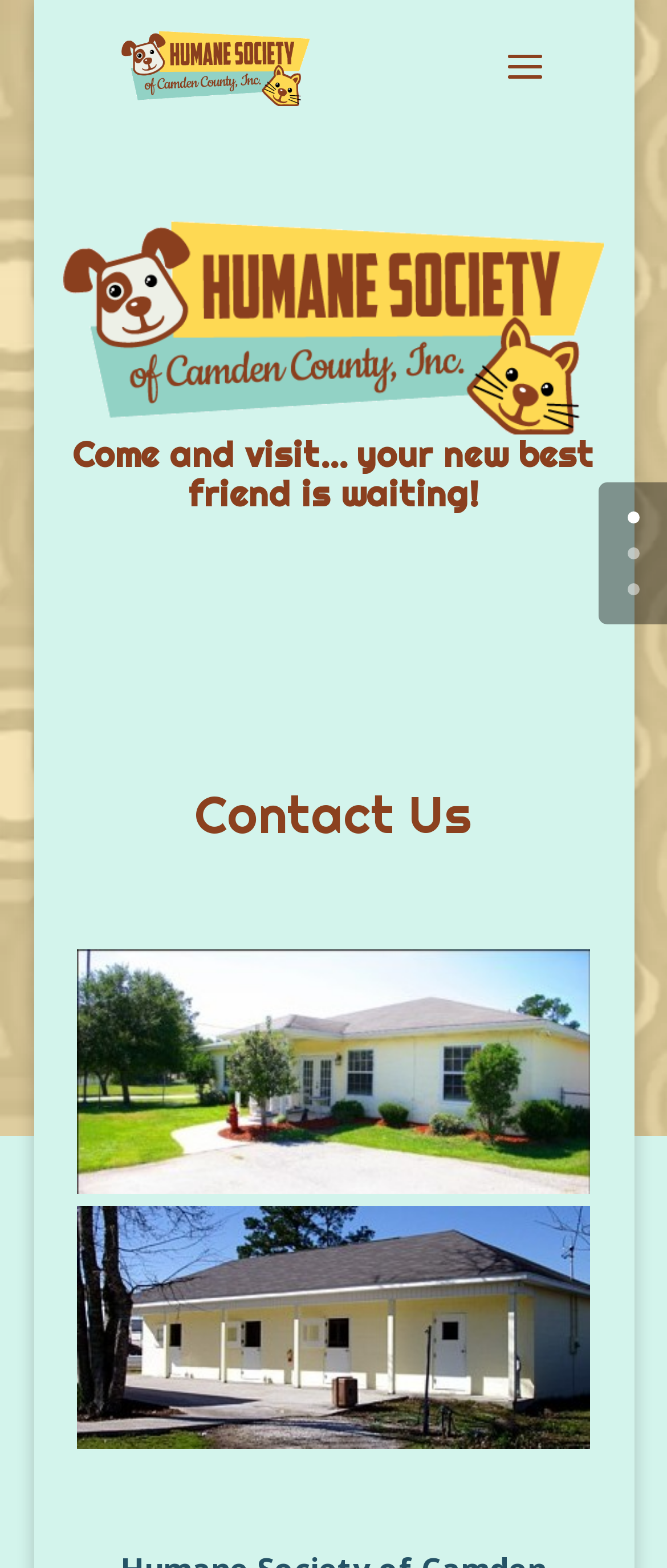Write an elaborate caption that captures the essence of the webpage.

The webpage is about contacting Humane Camden, an organization that facilitates animal adoption. At the top left of the page, there is a link to the Humane Camden website, accompanied by an image with the same name. Below this, there is a promotional text that reads "Come and visit… your new best friend is waiting!" which spans across most of the page.

The main content of the page is divided into sections, with a heading "Contact Us" located at the top center of the page. Below this heading, there are two links, "facility" and "facility2", which are positioned side by side and accompanied by images with the same names. These links are likely related to contacting or visiting the facilities of Humane Camden.

At the bottom left of the page, there is a series of links labeled "0", "1", and "2", which may be pagination links or other navigation elements.